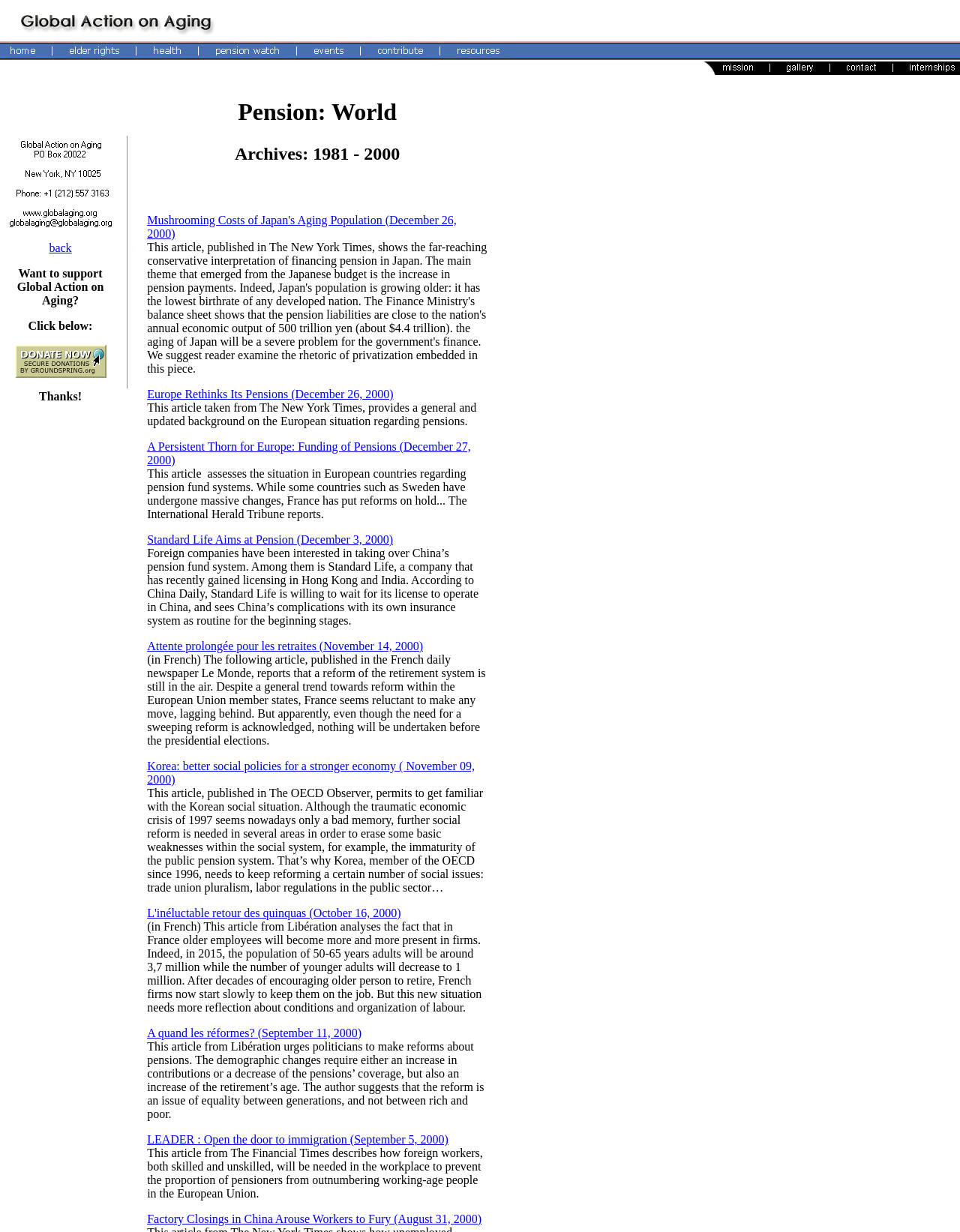Determine the bounding box coordinates of the region I should click to achieve the following instruction: "Click the 'back' link". Ensure the bounding box coordinates are four float numbers between 0 and 1, i.e., [left, top, right, bottom].

[0.051, 0.196, 0.075, 0.206]